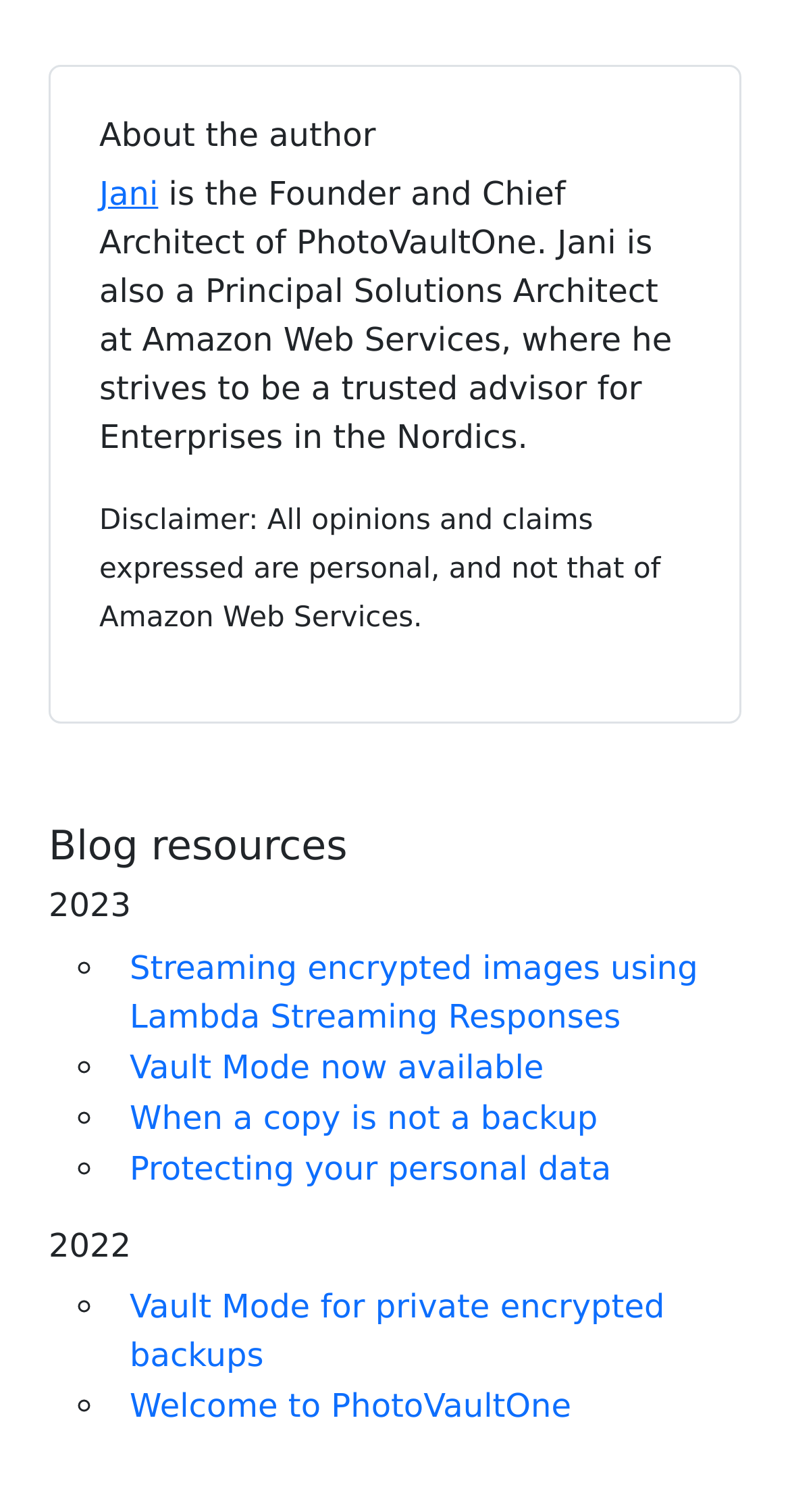What is the disclaimer about?
Kindly offer a comprehensive and detailed response to the question.

The disclaimer can be found in the text 'Disclaimer: All opinions and claims expressed are personal, and not that of Amazon Web Services.' which is located below the text about the author.